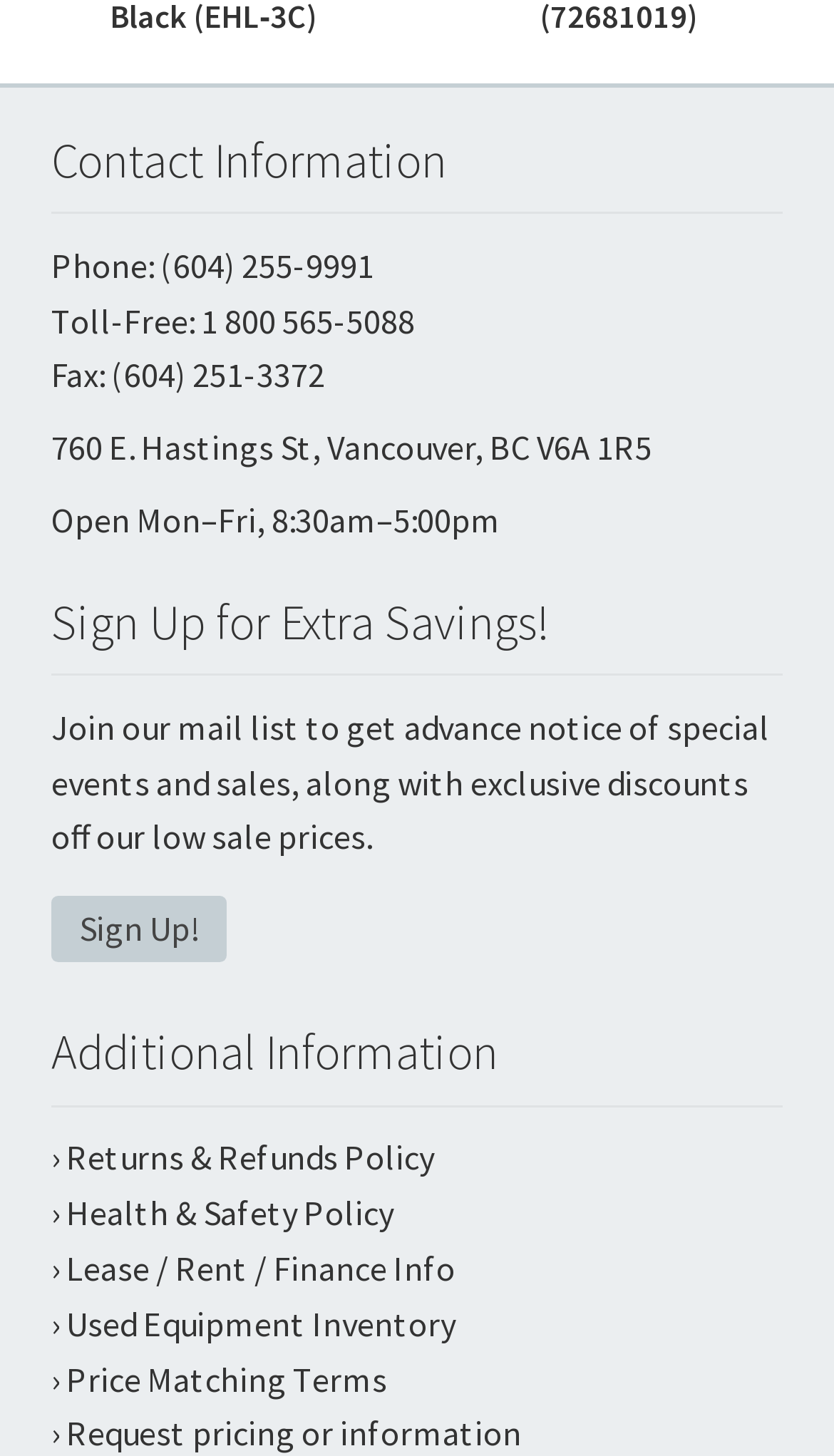Please identify the bounding box coordinates of where to click in order to follow the instruction: "Sign up for extra savings".

[0.062, 0.616, 0.272, 0.661]